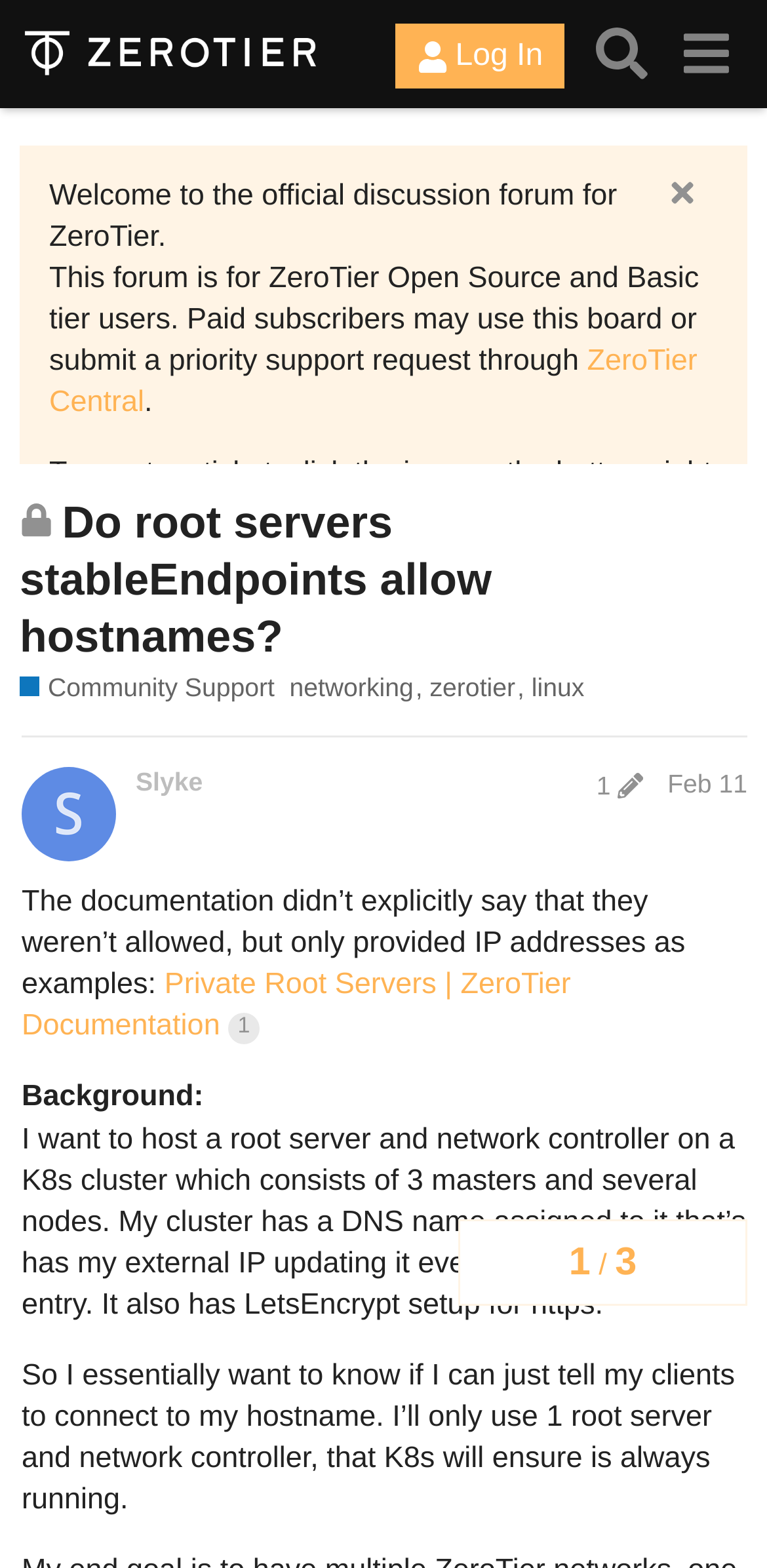Based on what you see in the screenshot, provide a thorough answer to this question: What is the purpose of the ZeroTier forum?

The purpose of the ZeroTier forum is to provide a platform for users to discuss and get support for ZeroTier Open Source and Basic tier users, as stated in the welcome message 'This forum is for ZeroTier Open Source and Basic tier users. Paid subscribers may use this board or submit a priority support request through ZeroTier Central'.